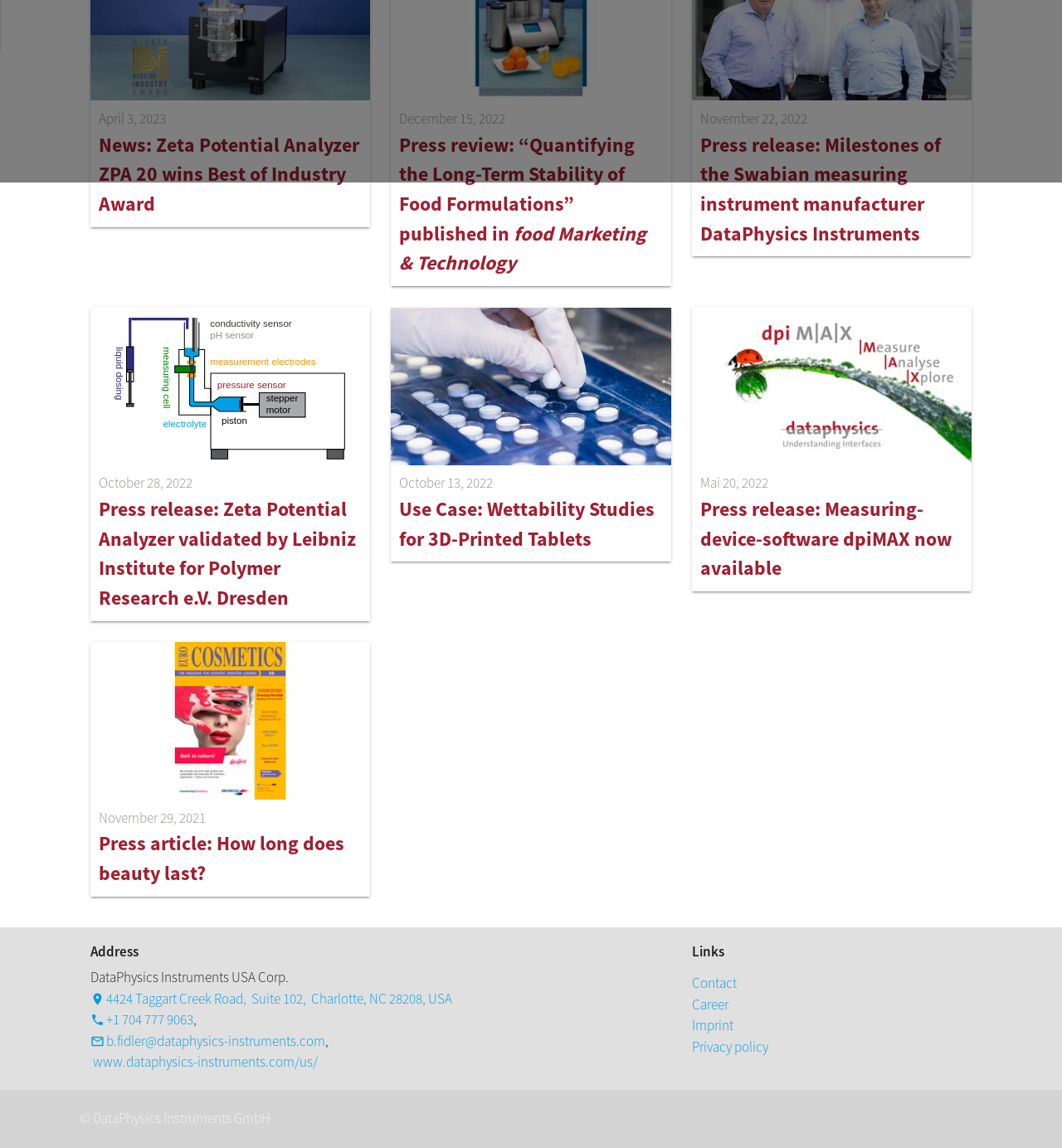What is the website of the company?
Using the details from the image, give an elaborate explanation to answer the question.

I found the website of the company in the address section of the webpage, specifically in the link with the text 'www.dataphysics-instruments.com/us/'.